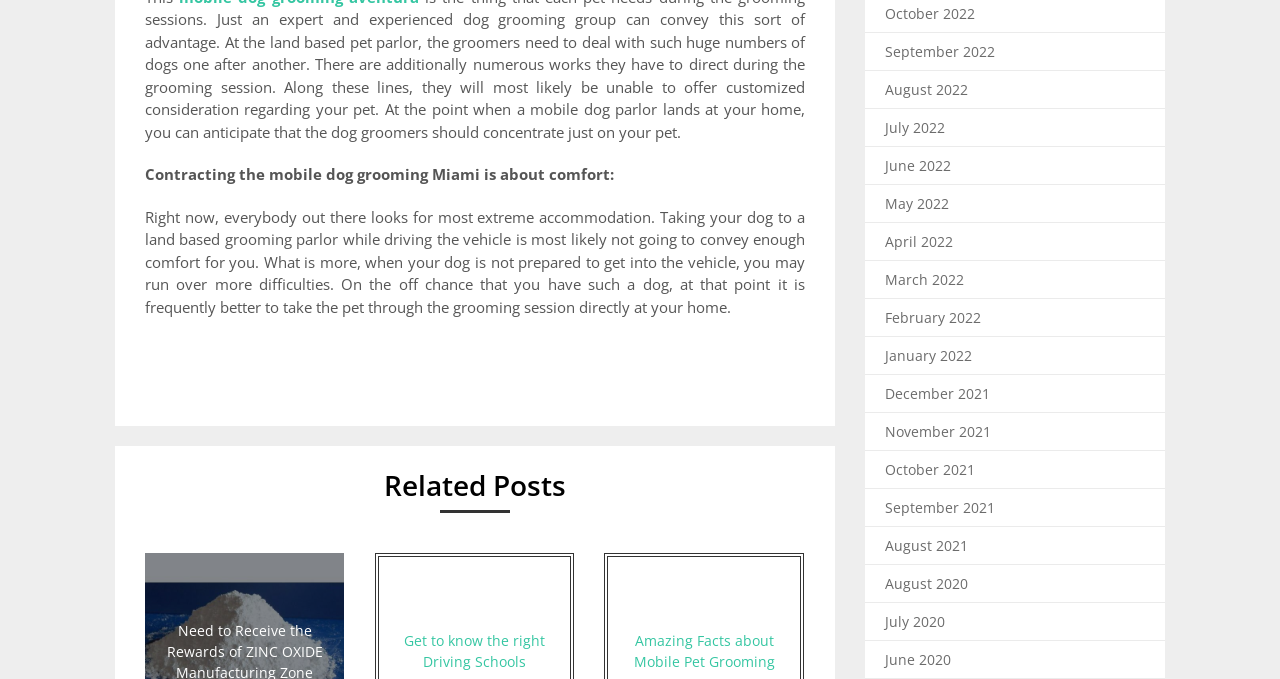Can you look at the image and give a comprehensive answer to the question:
Is there a specific date mentioned in the main text?

The main text does not mention a specific date, it only discusses the concept of mobile dog grooming and its comfort.